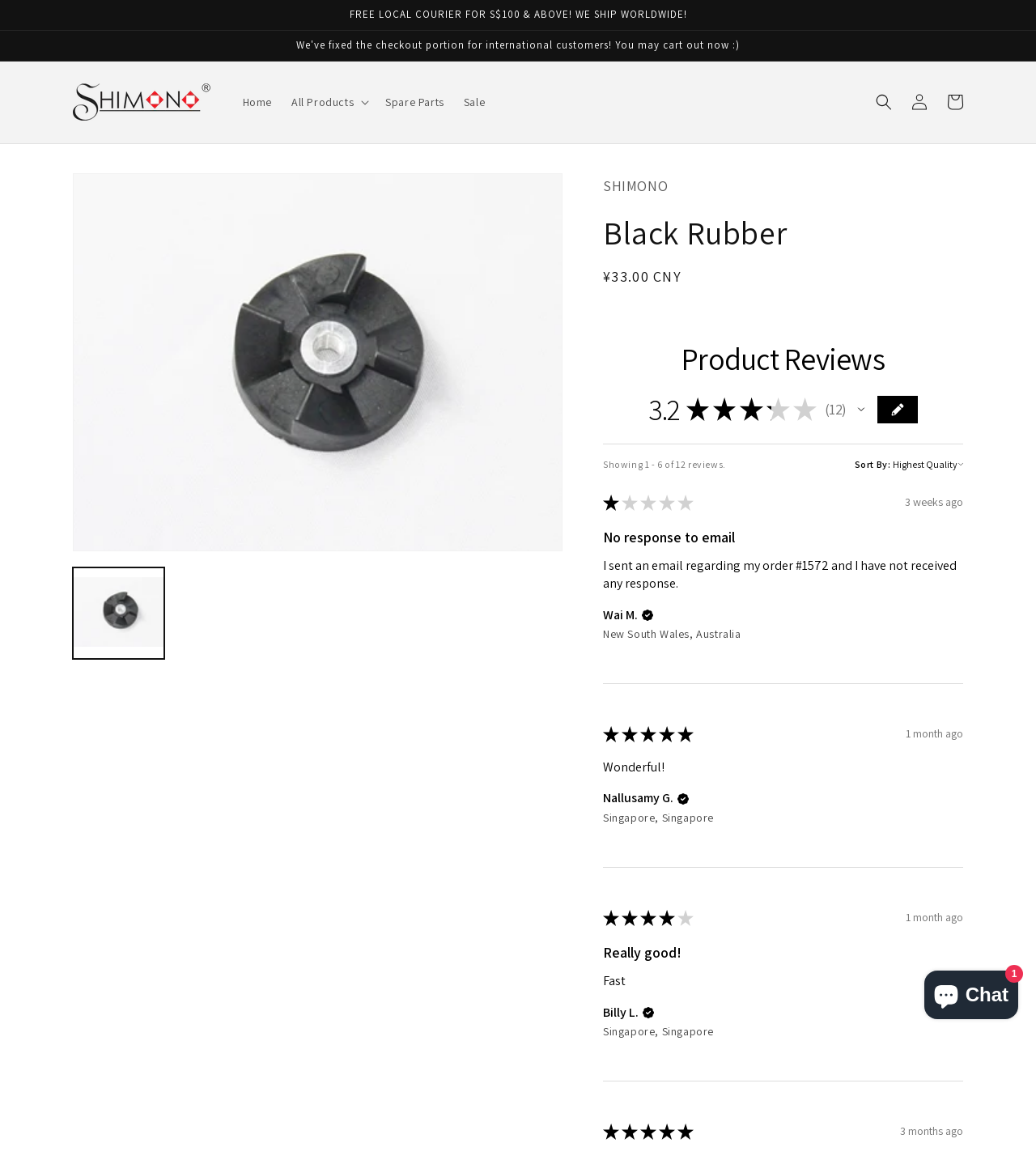Pinpoint the bounding box coordinates of the area that must be clicked to complete this instruction: "Toggle rating summary".

[0.822, 0.345, 0.841, 0.361]